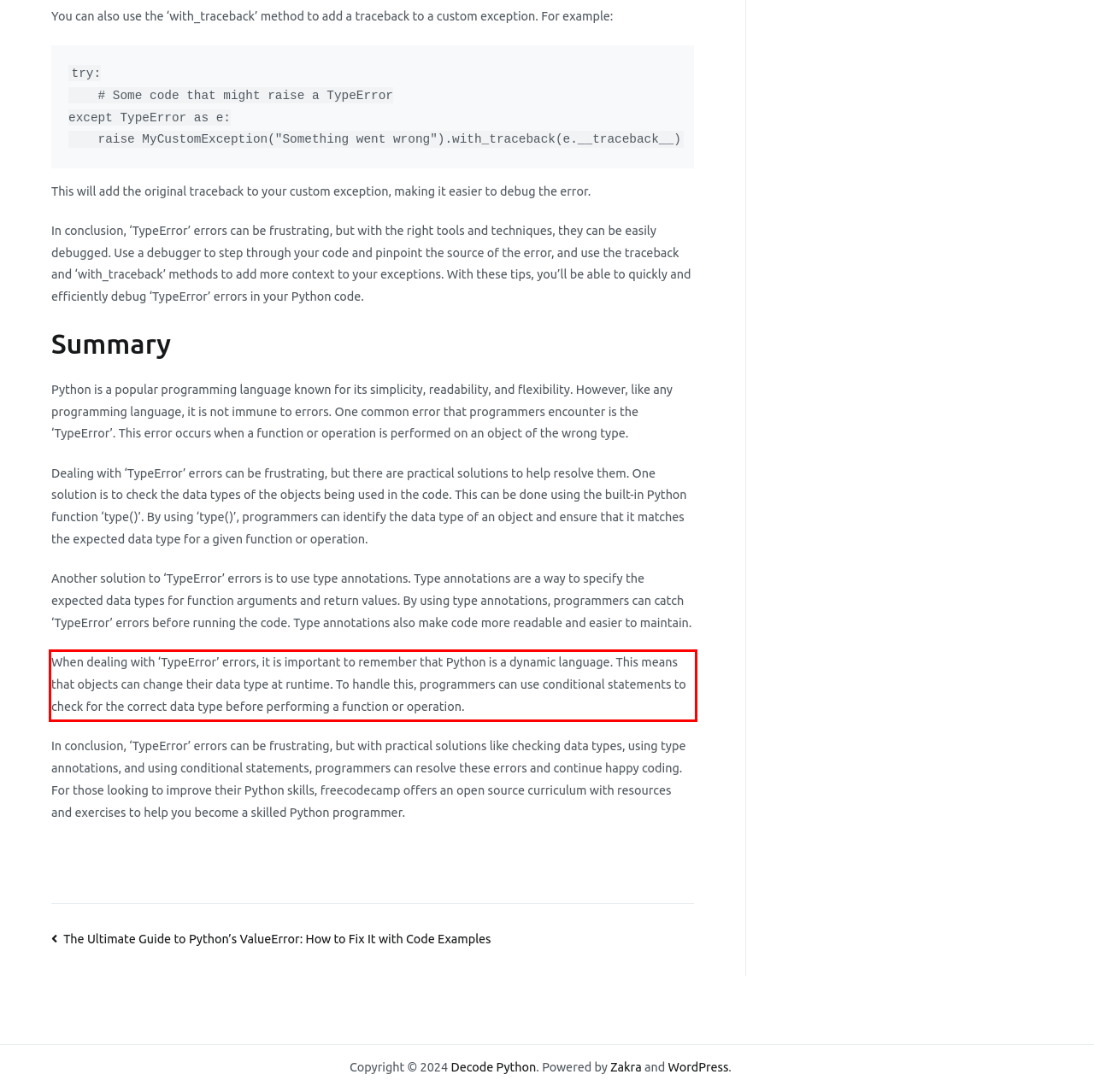Examine the webpage screenshot and use OCR to obtain the text inside the red bounding box.

When dealing with ‘TypeError’ errors, it is important to remember that Python is a dynamic language. This means that objects can change their data type at runtime. To handle this, programmers can use conditional statements to check for the correct data type before performing a function or operation.